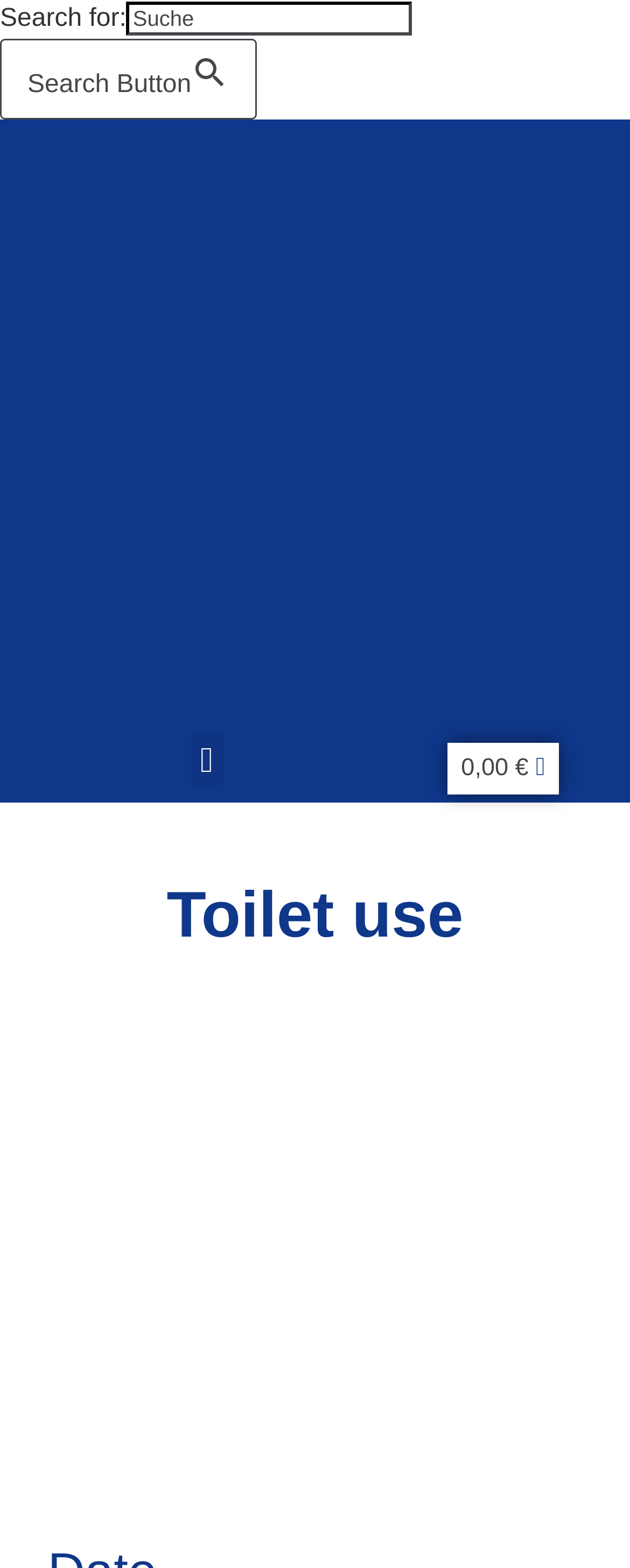Based on the element description: "aria-label="Search" value=""", identify the bounding box coordinates for this UI element. The coordinates must be four float numbers between 0 and 1, listed as [left, top, right, bottom].

None